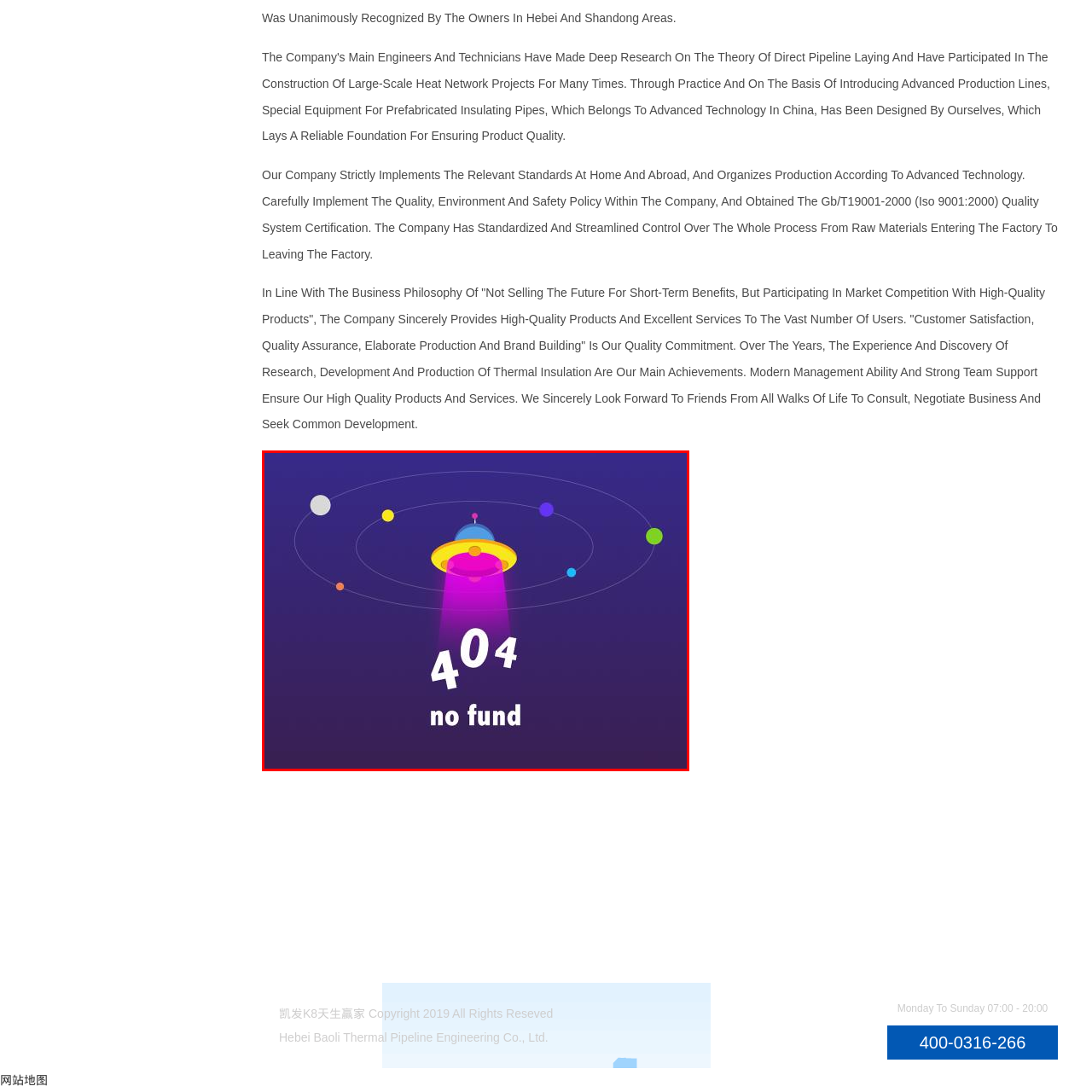View the image inside the red-bordered box and answer the given question using a single word or phrase:
What surrounds the flying saucer in the image?

Colorful representations of planets